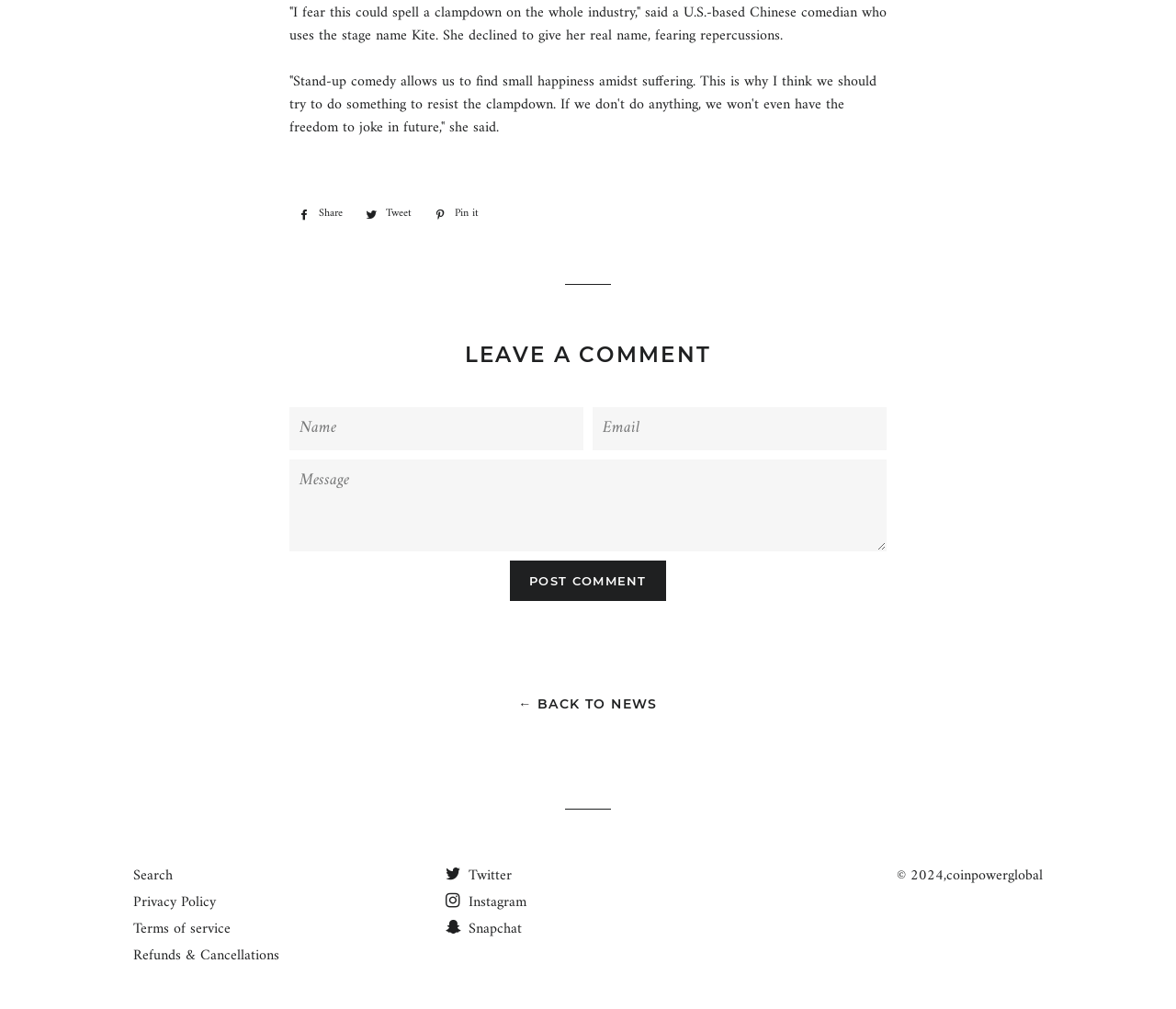What is the copyright year of the website?
Look at the image and answer the question with a single word or phrase.

2024